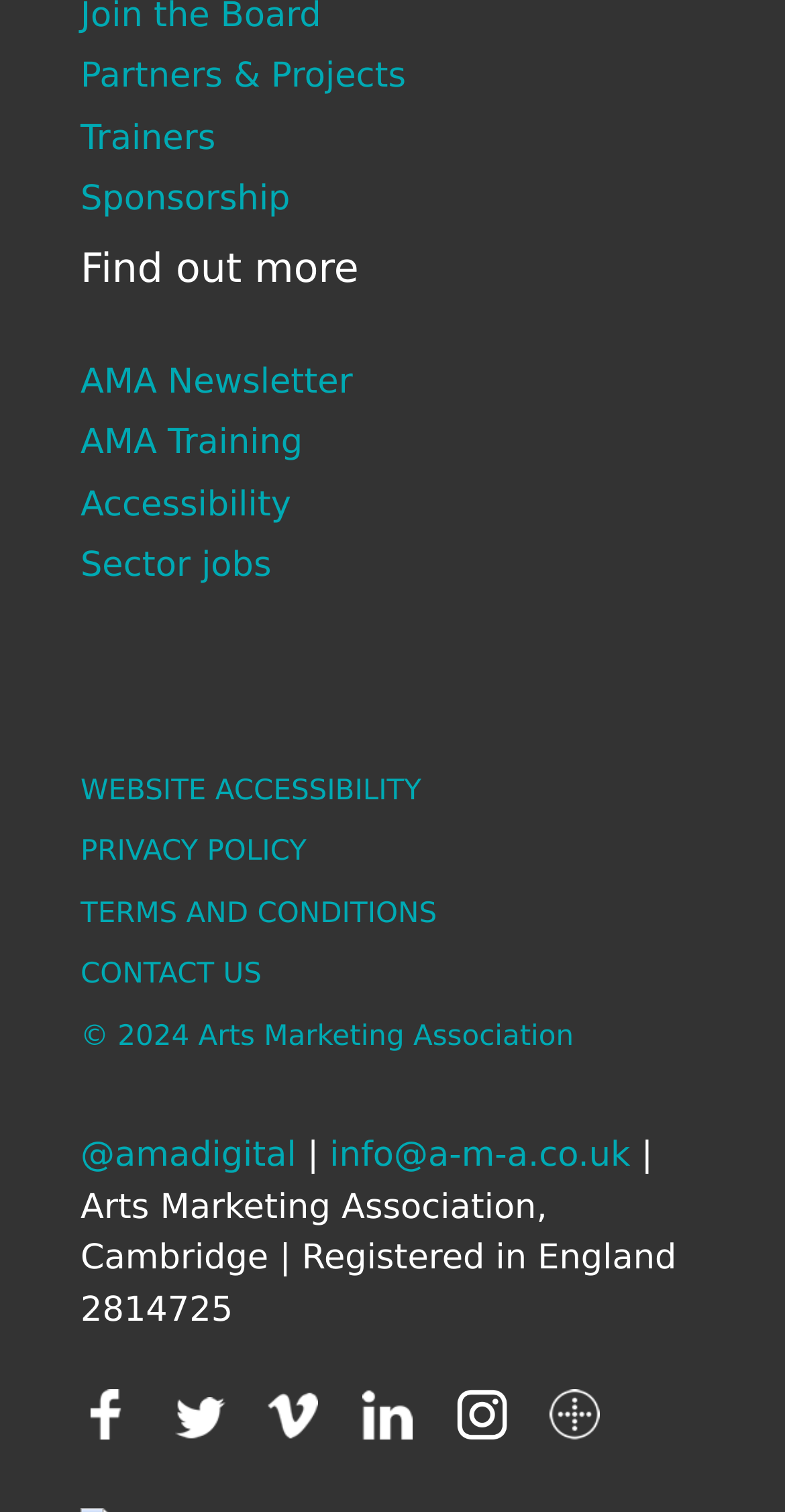Respond to the following question with a brief word or phrase:
How many social media links are there?

6